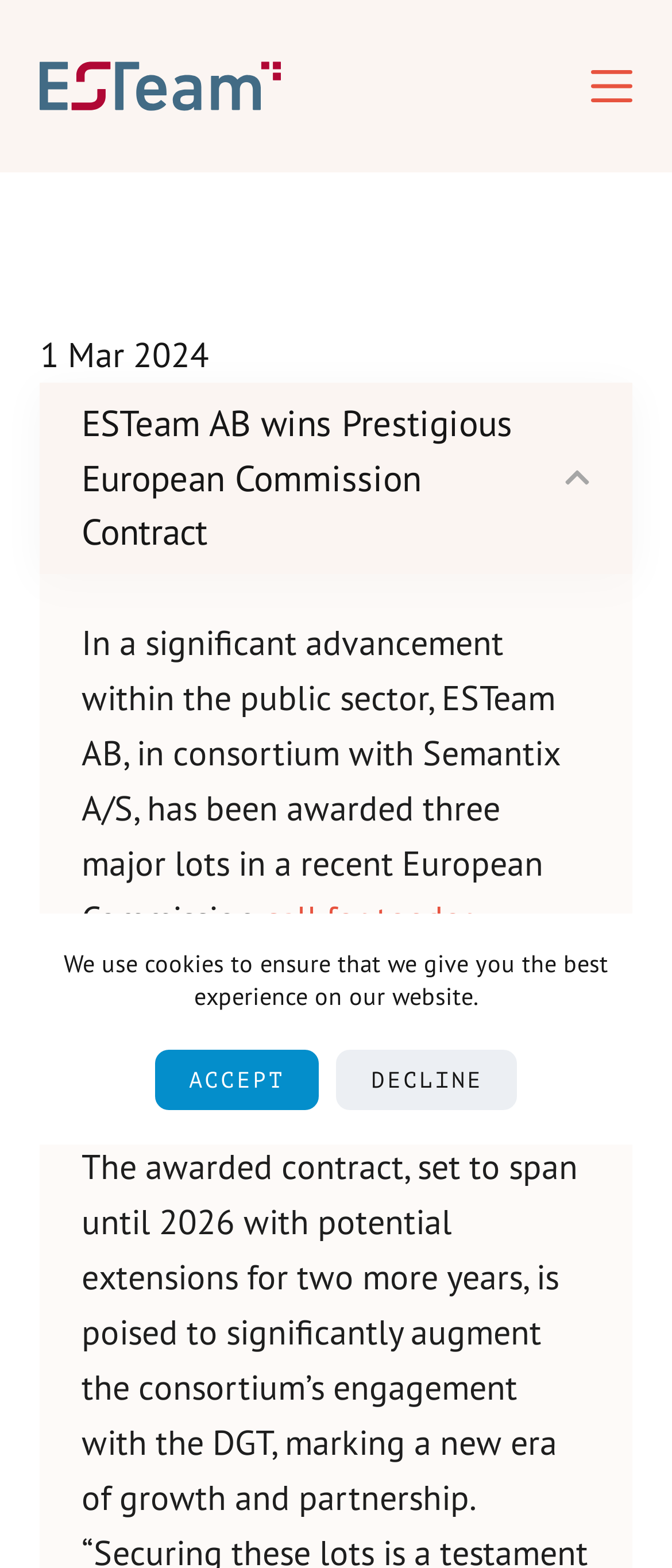Using the provided description Accept, find the bounding box coordinates for the UI element. Provide the coordinates in (top-left x, top-left y, bottom-right x, bottom-right y) format, ensuring all values are between 0 and 1.

[0.23, 0.669, 0.475, 0.708]